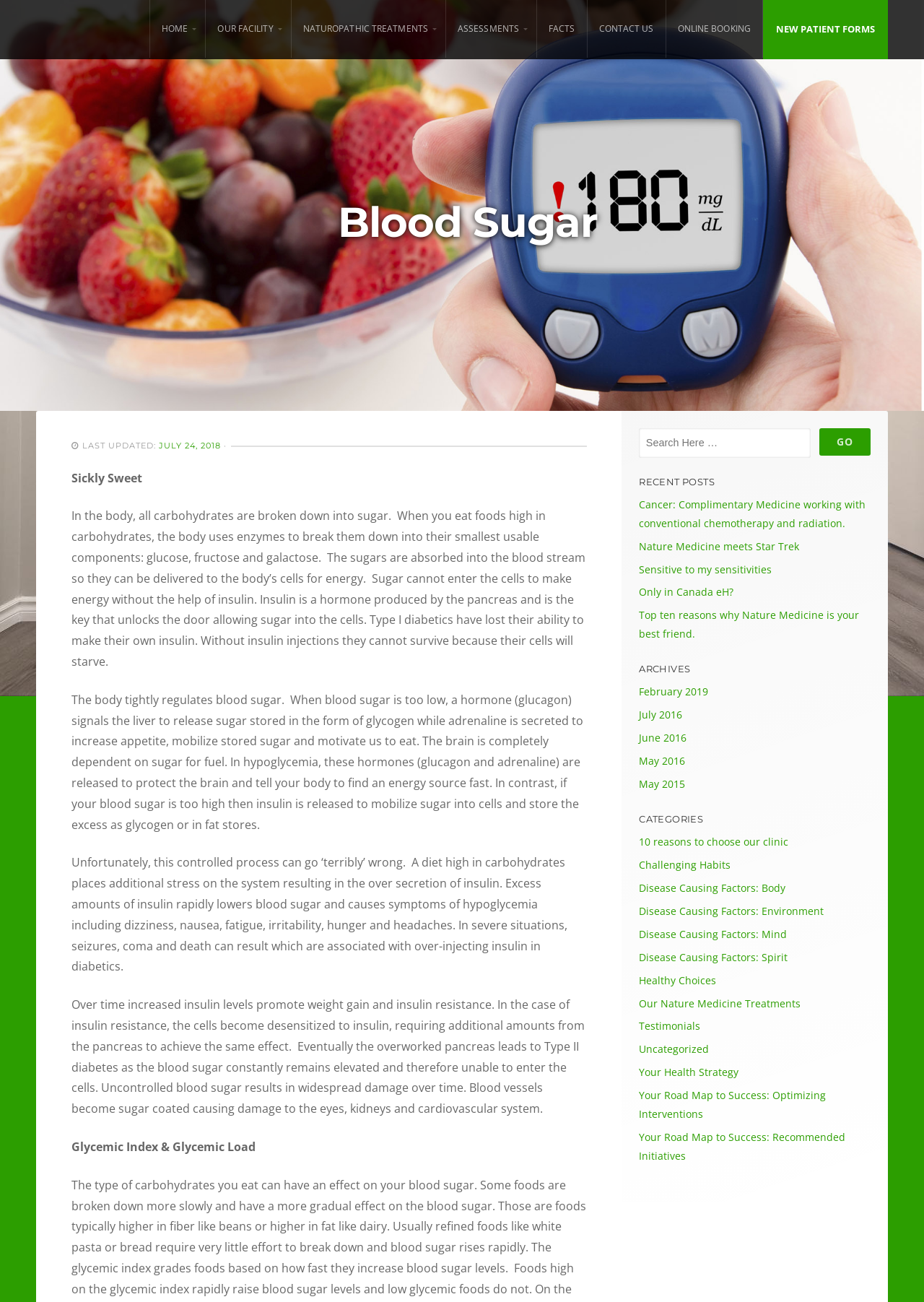Please locate the clickable area by providing the bounding box coordinates to follow this instruction: "Read the 'RECENT POSTS' section".

[0.692, 0.365, 0.942, 0.377]